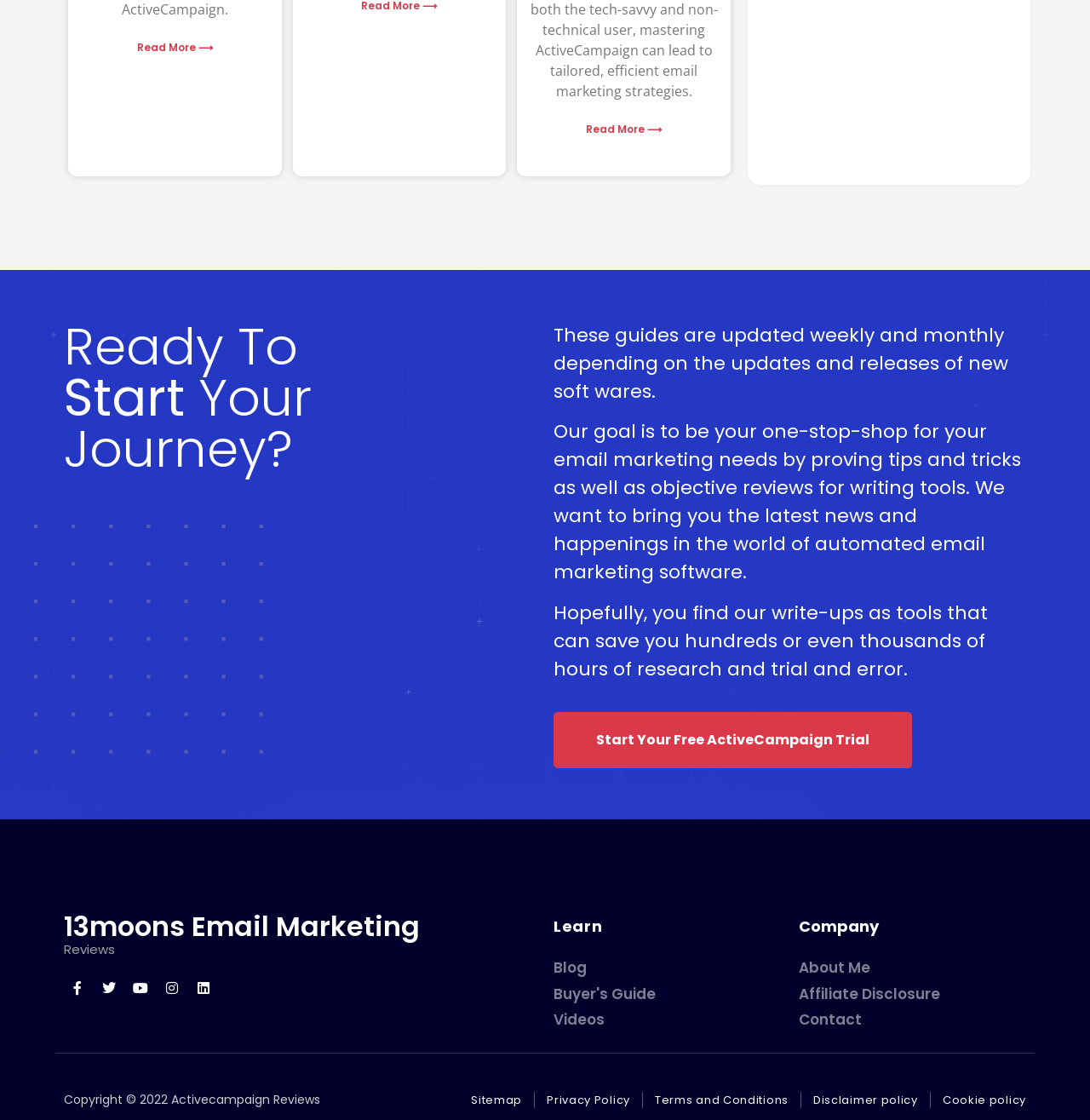Please provide a one-word or short phrase answer to the question:
What is the name of the email marketing software reviewed on this website?

ActiveCampaign